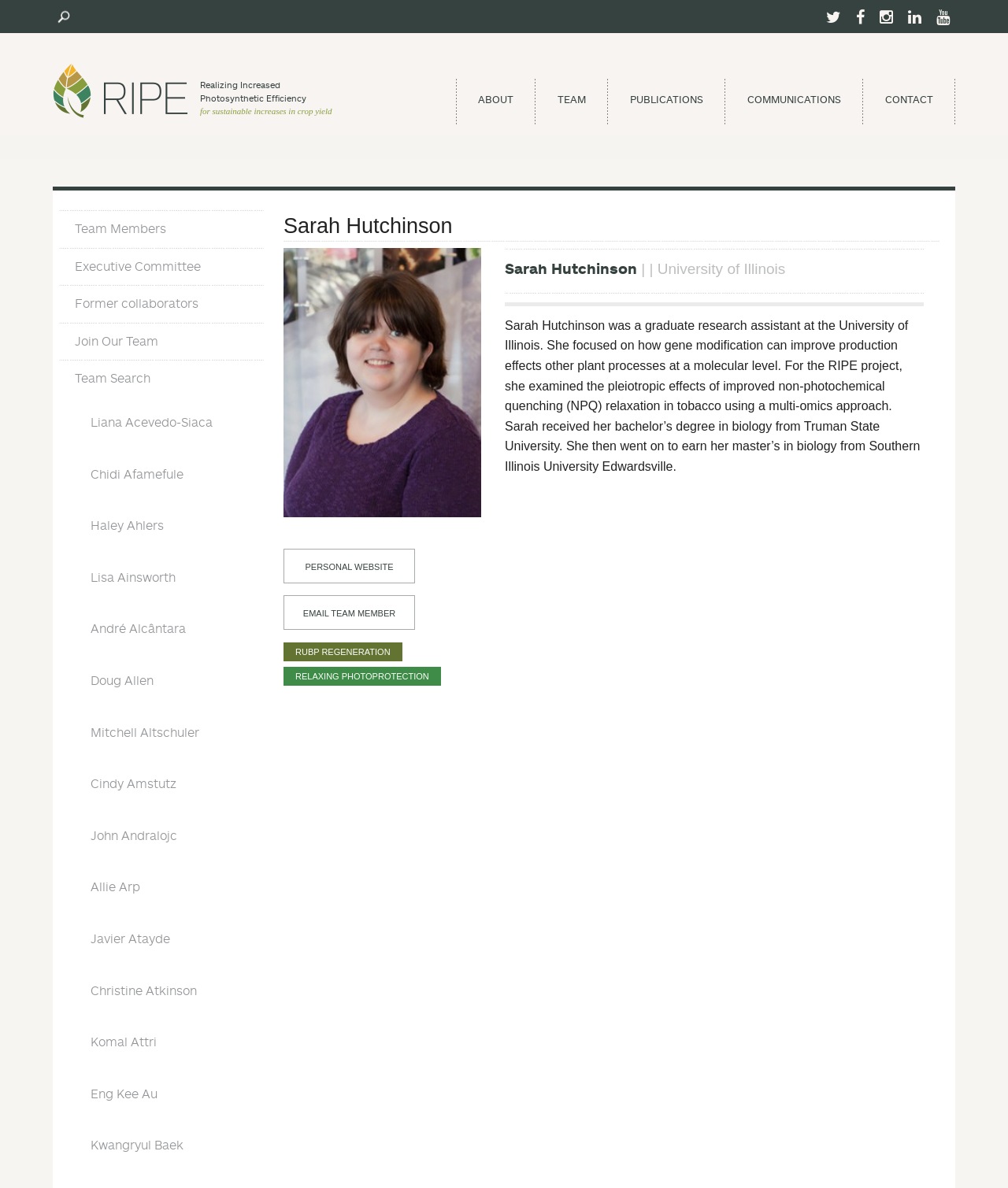Can you find the bounding box coordinates of the area I should click to execute the following instruction: "View Sarah Hutchinson's personal website"?

[0.281, 0.462, 0.412, 0.491]